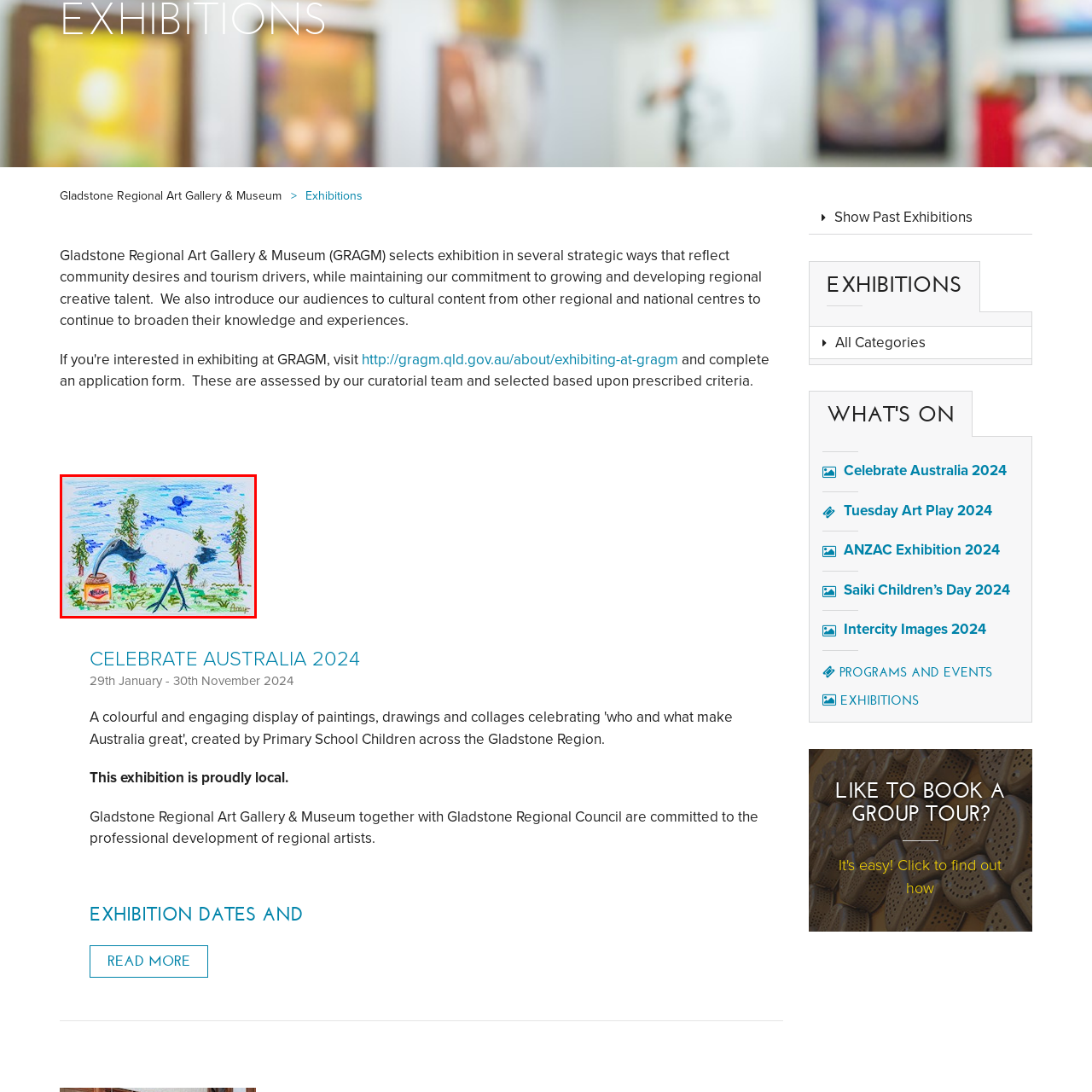Focus on the portion of the image highlighted in red and deliver a detailed explanation for the following question: What is the background of the artwork?

The caption describes the background of the artwork as a whimsical landscape, complete with stylized trees, a bright blue sky, and playful clouds, which together create a cheerful, inviting atmosphere.